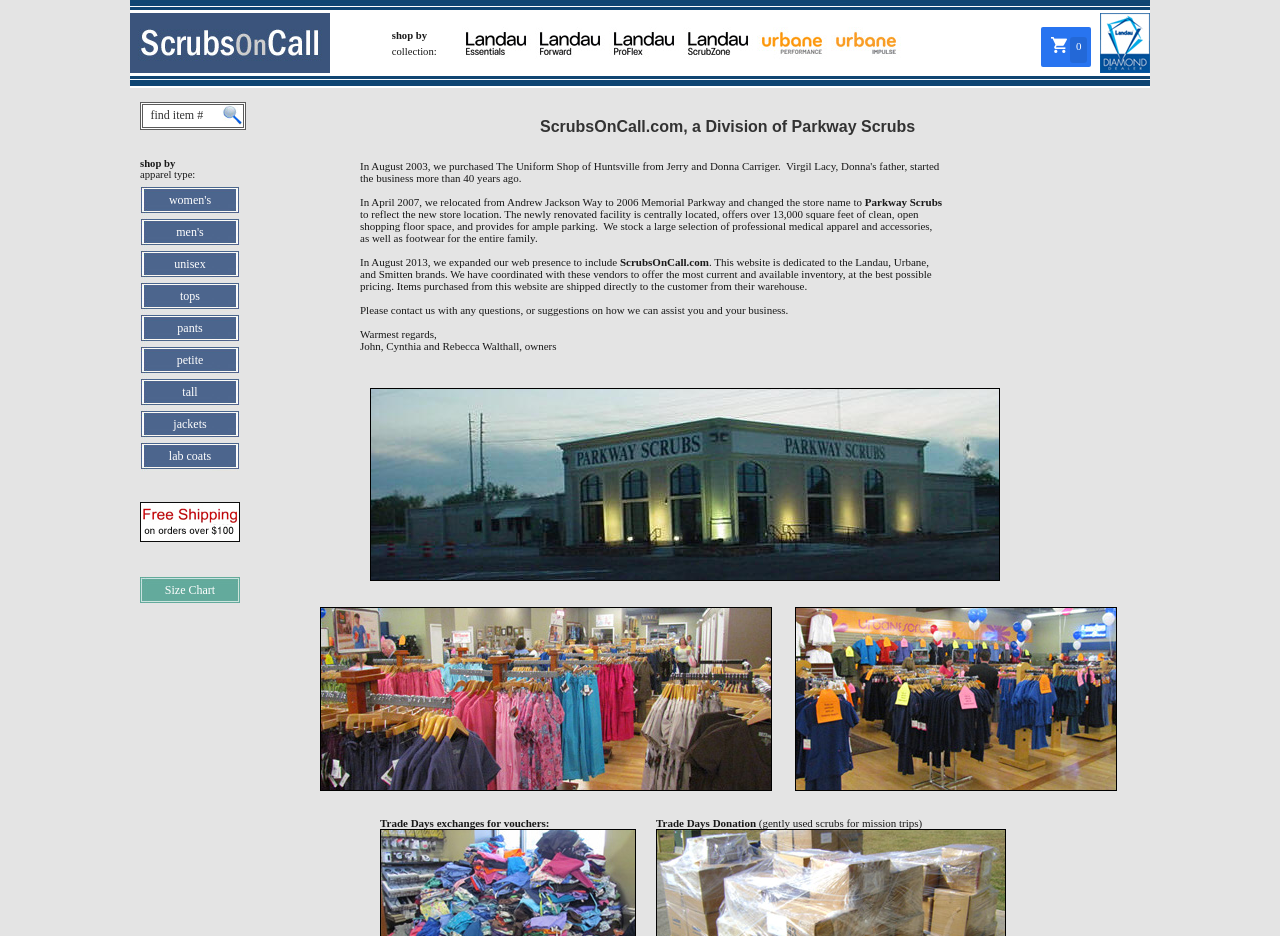For the given element description Wix.com, determine the bounding box coordinates of the UI element. The coordinates should follow the format (top-left x, top-left y, bottom-right x, bottom-right y) and be within the range of 0 to 1.

None